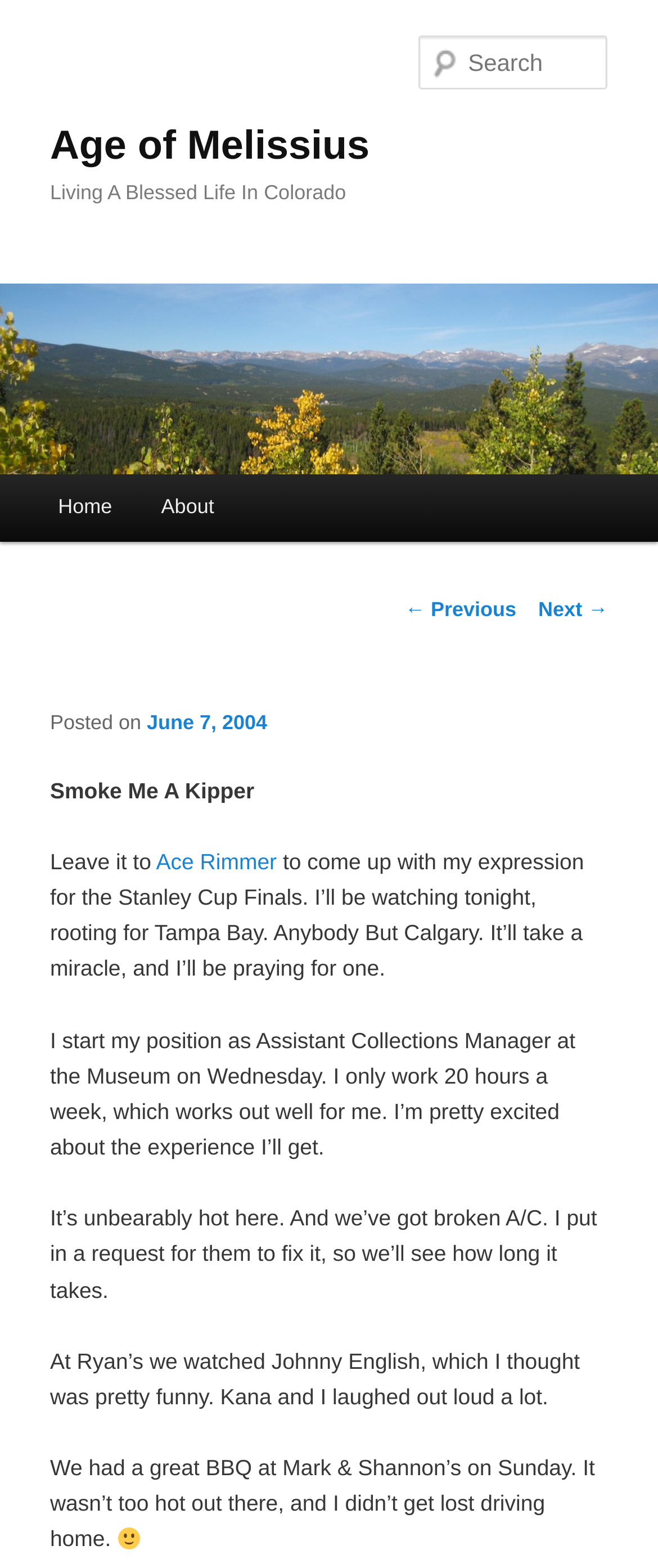Write a detailed summary of the webpage, including text, images, and layout.

The webpage is titled "Age of Melissius" and has a prominent heading with the same title at the top center of the page. Below this heading, there is a smaller heading that reads "Living A Blessed Life In Colorado". 

On the top left corner, there is a link to "Skip to primary content". A large image with the title "Age of Melissius" takes up most of the top section of the page. 

On the right side of the page, there is a search box with a label "Search". Below the image, there is a main menu with links to "Home" and "About". 

The main content of the page is a blog post with several paragraphs of text. The post is dated "June 7, 2004" and has a title "Smoke Me A Kipper". The text discusses the author's thoughts on the Stanley Cup Finals, their new job at a museum, and their personal life, including a BBQ at friends' house and watching a movie. 

At the bottom of the post, there is a small smiling face emoji image. There are also links to navigate to previous and next posts.